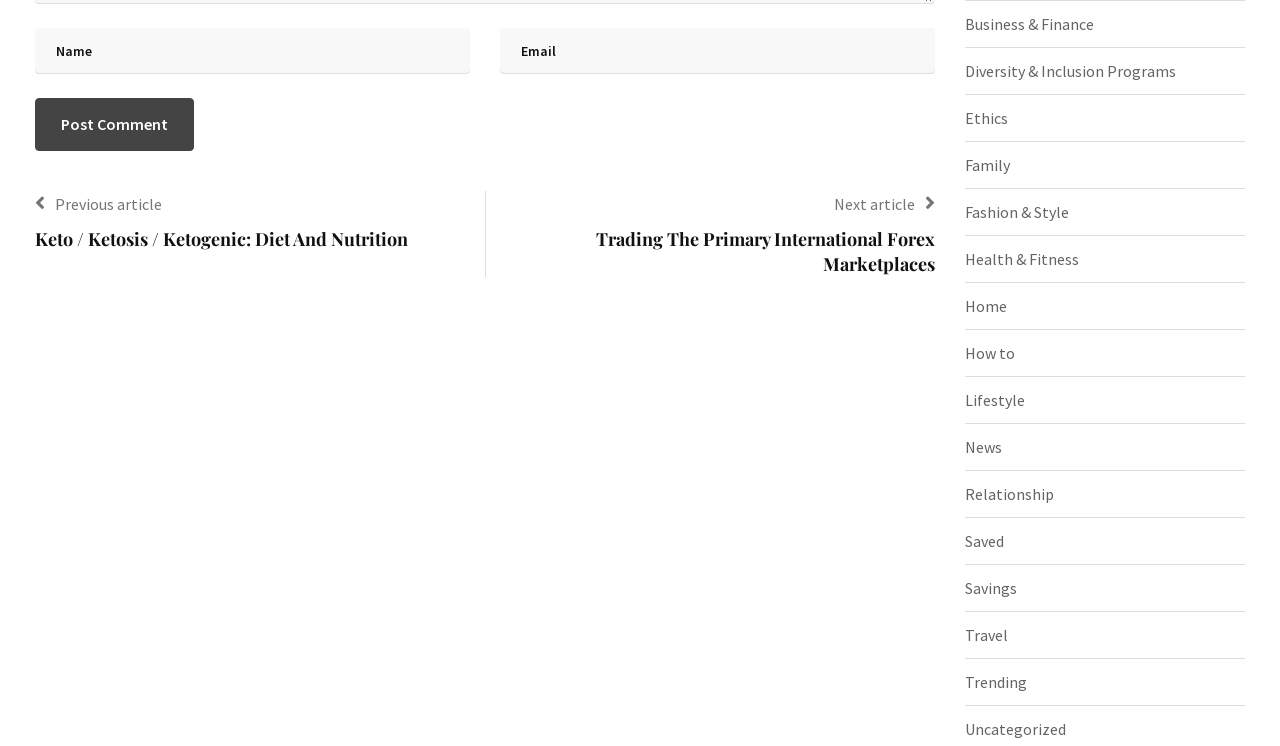Use a single word or phrase to answer the question:
How many categories are there?

15